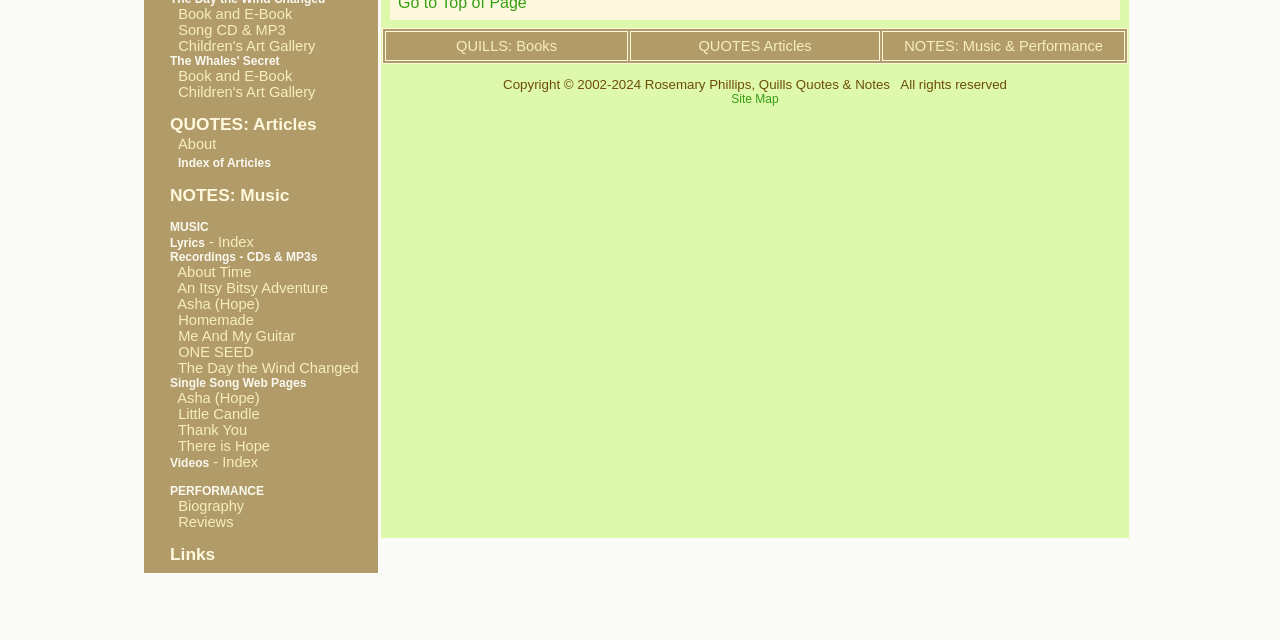Using the webpage screenshot, find the UI element described by An Itsy Bitsy Adventure. Provide the bounding box coordinates in the format (top-left x, top-left y, bottom-right x, bottom-right y), ensuring all values are floating point numbers between 0 and 1.

[0.133, 0.438, 0.256, 0.462]